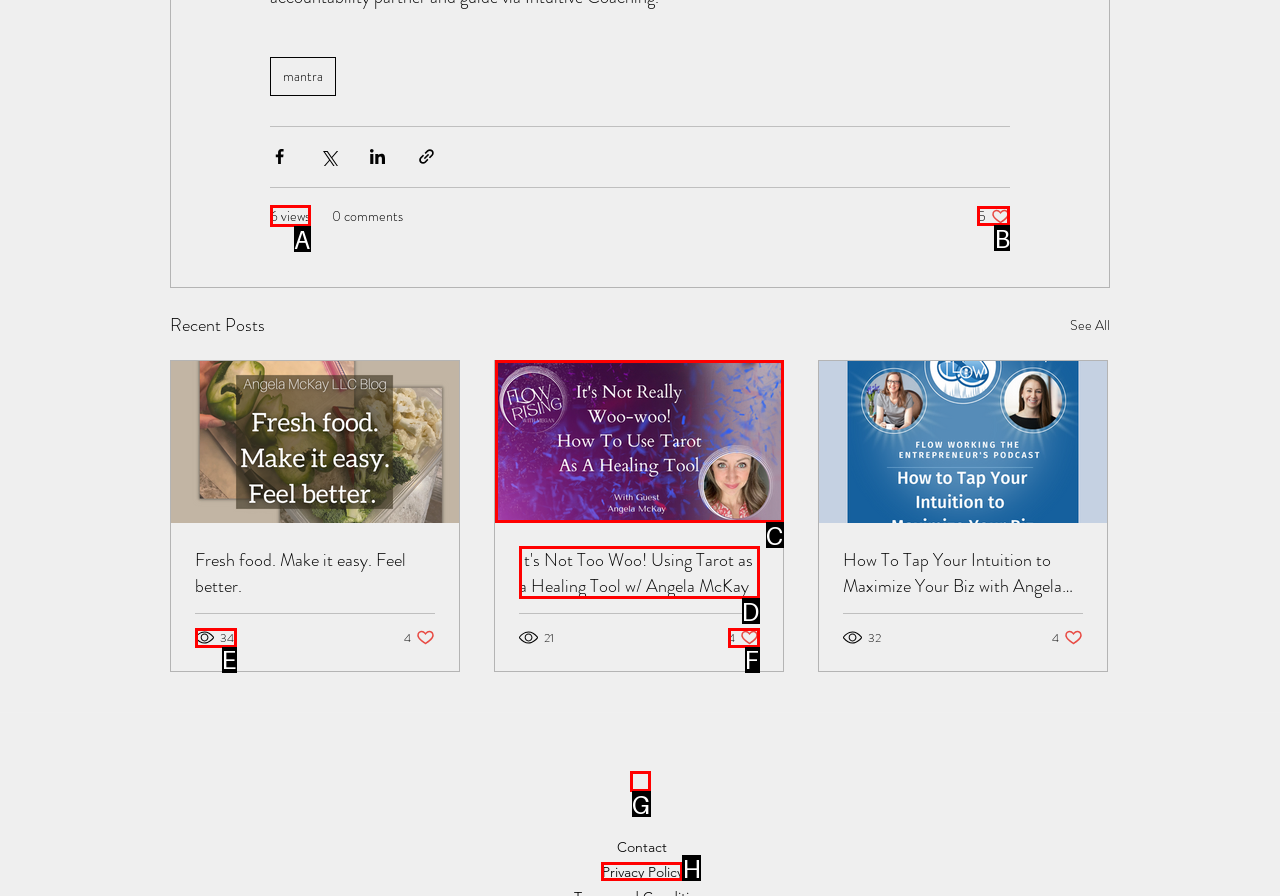Based on the task: Like the post, which UI element should be clicked? Answer with the letter that corresponds to the correct option from the choices given.

B